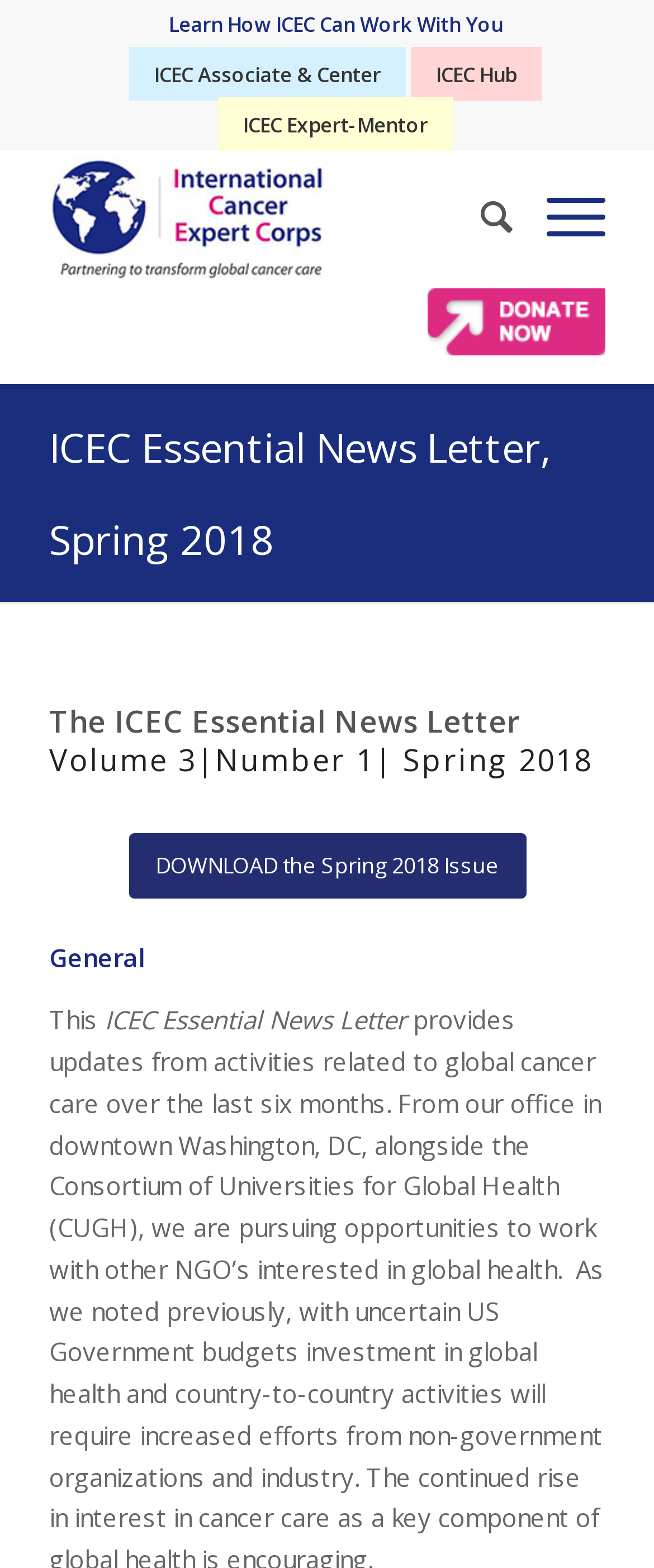What is the purpose of the 'DOWNLOAD' link?
Look at the image and respond with a one-word or short phrase answer.

To download the Spring 2018 issue